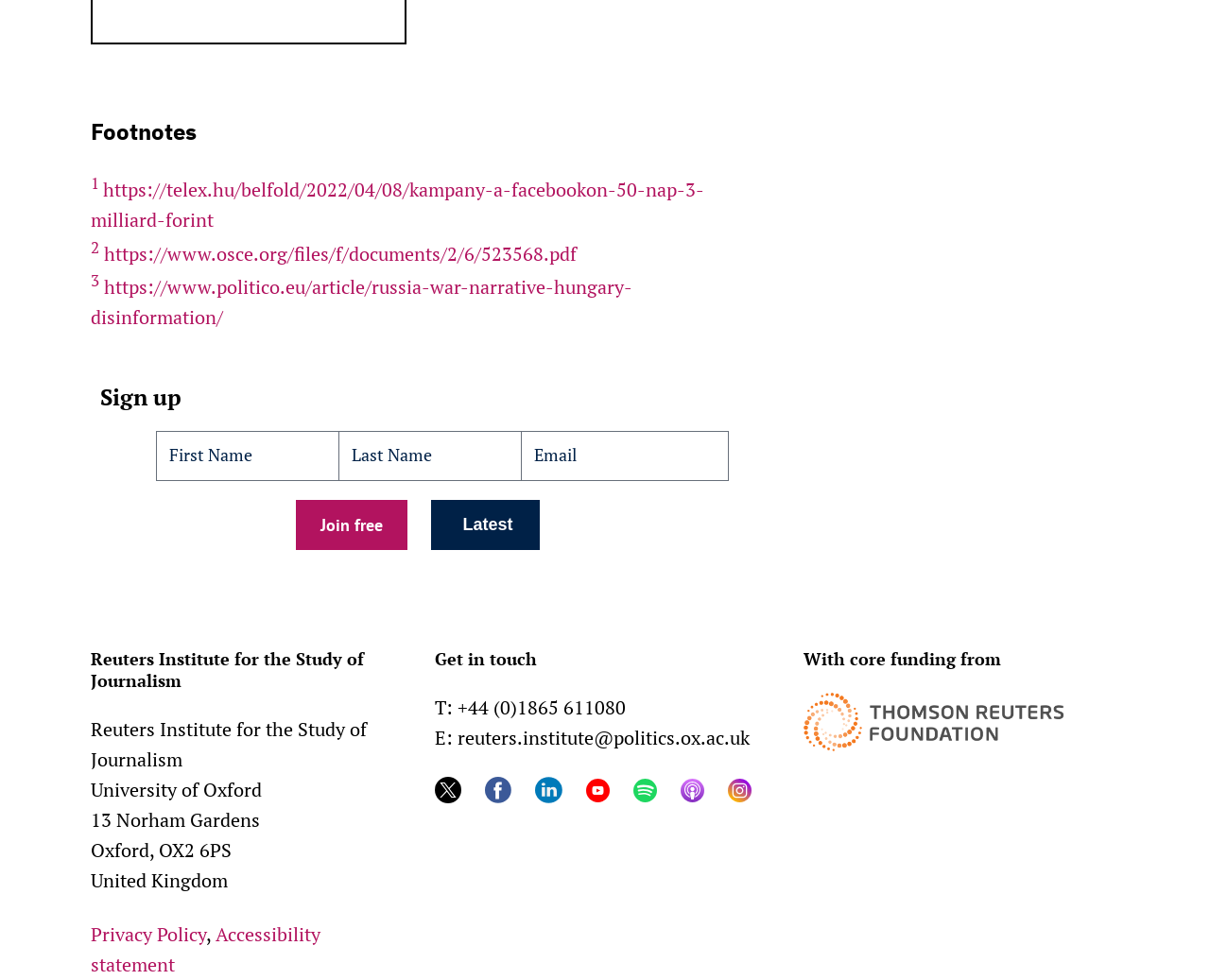Determine the bounding box coordinates of the clickable element to complete this instruction: "Enter your first name". Provide the coordinates in the format of four float numbers between 0 and 1, [left, top, right, bottom].

[0.129, 0.439, 0.301, 0.491]